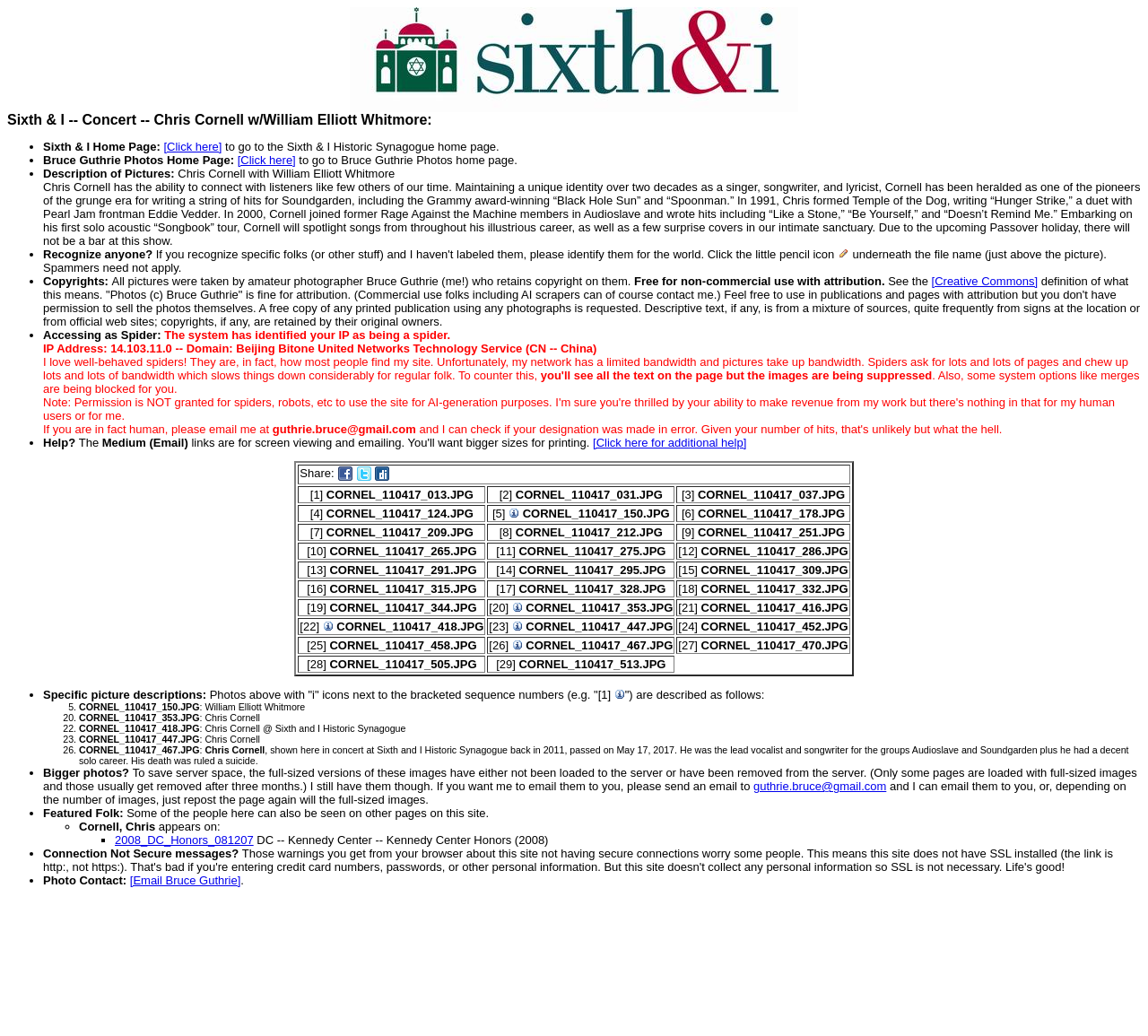Provide a brief response using a word or short phrase to this question:
What is the photographer's name?

Bruce Guthrie